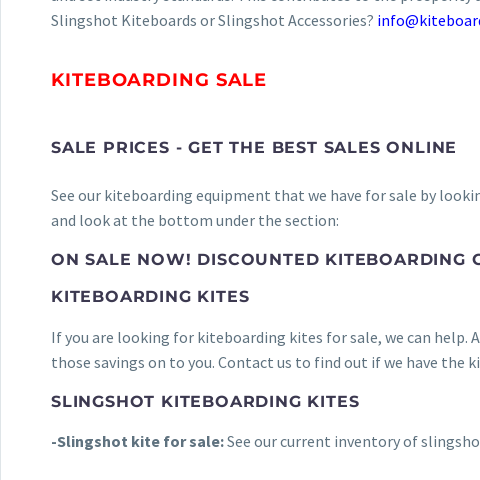What type of gear is on sale?
Could you answer the question in a detailed manner, providing as much information as possible?

The image highlights a 'Kiteboarding Sale' from Slingshot Sports, which implies that the type of gear on sale is related to kiteboarding. The section encourages customers to explore the current inventory of Slingshot kites, further supporting the idea that kiteboarding gear is on sale.